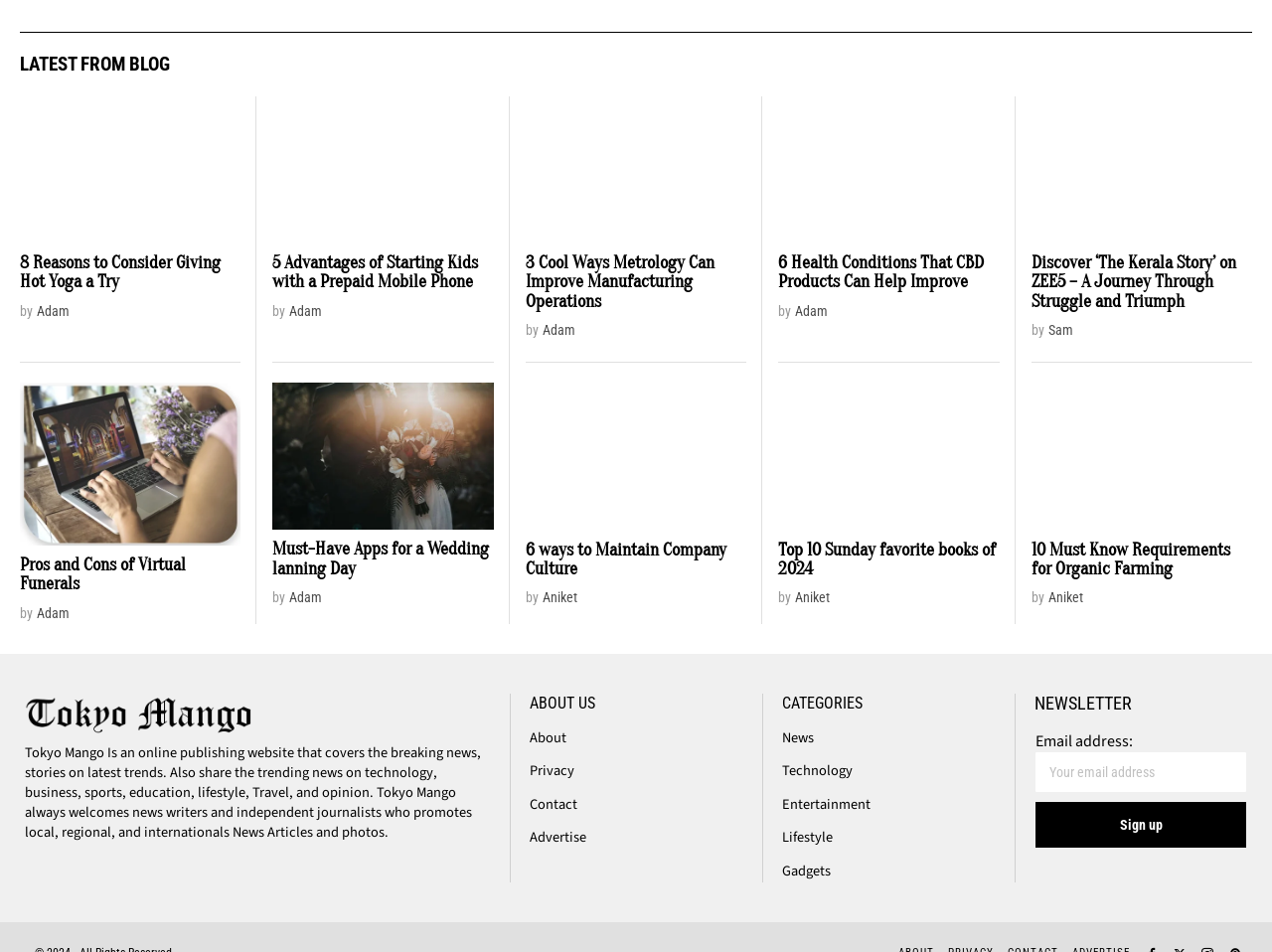Based on the image, give a detailed response to the question: What is the common element among all articles?

Each article on the webpage has a figure element, which contains an image, indicating that all articles have an image in common.